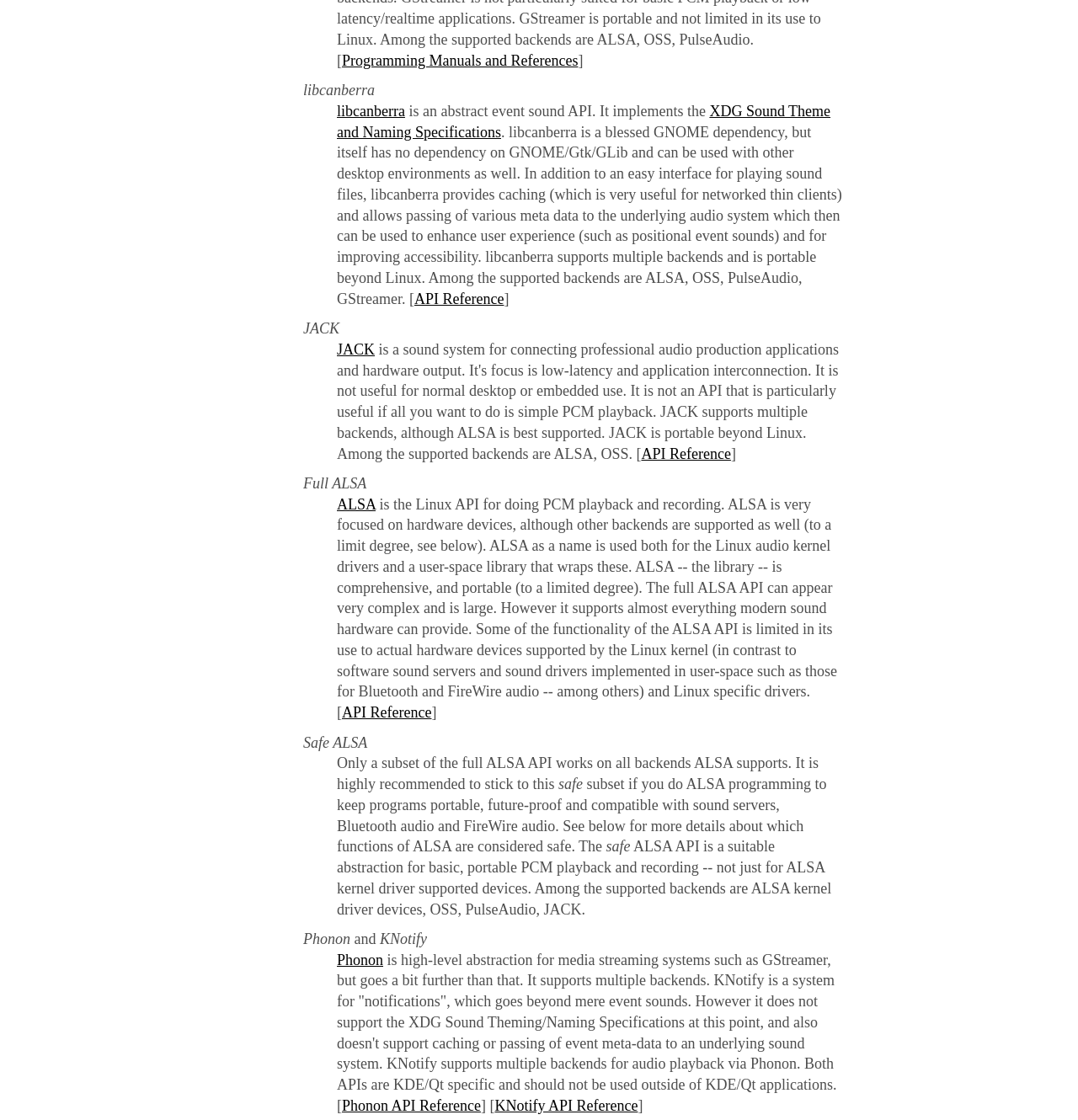Determine the bounding box coordinates of the area to click in order to meet this instruction: "Go to API Reference".

[0.384, 0.259, 0.468, 0.274]